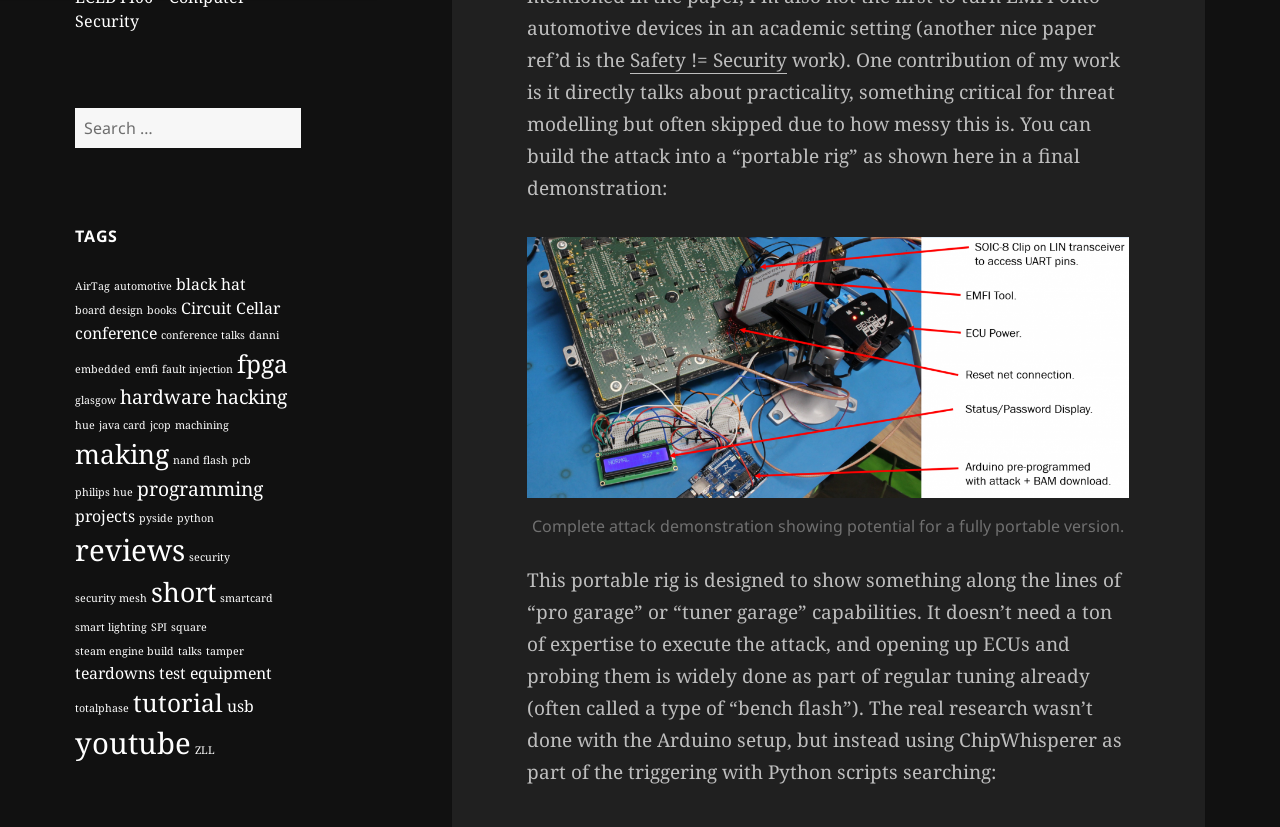What is the topic of the webpage?
Please use the image to provide a one-word or short phrase answer.

Hardware hacking